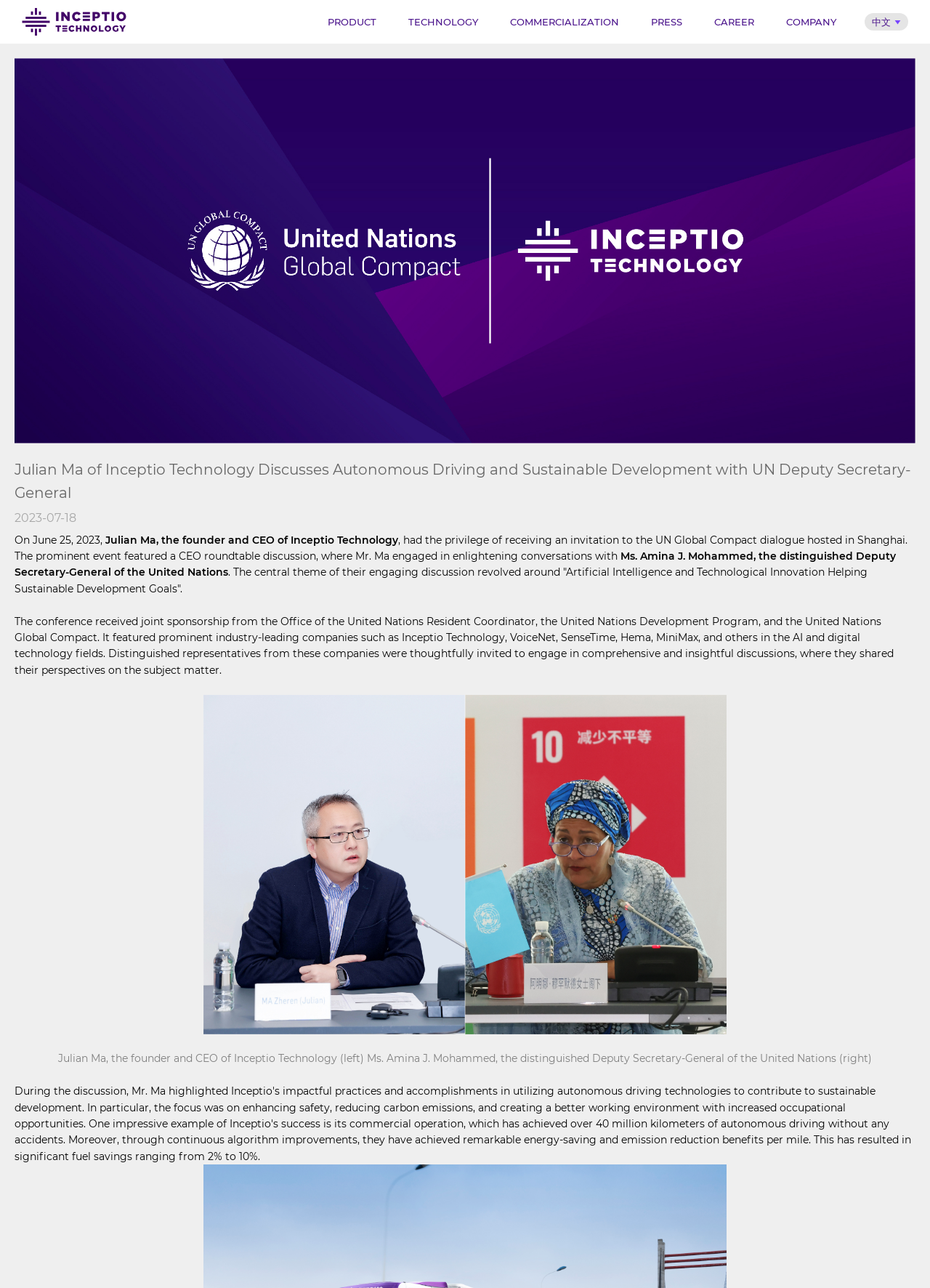Determine the bounding box coordinates (top-left x, top-left y, bottom-right x, bottom-right y) of the UI element described in the following text: Company

[0.834, 0.005, 0.911, 0.028]